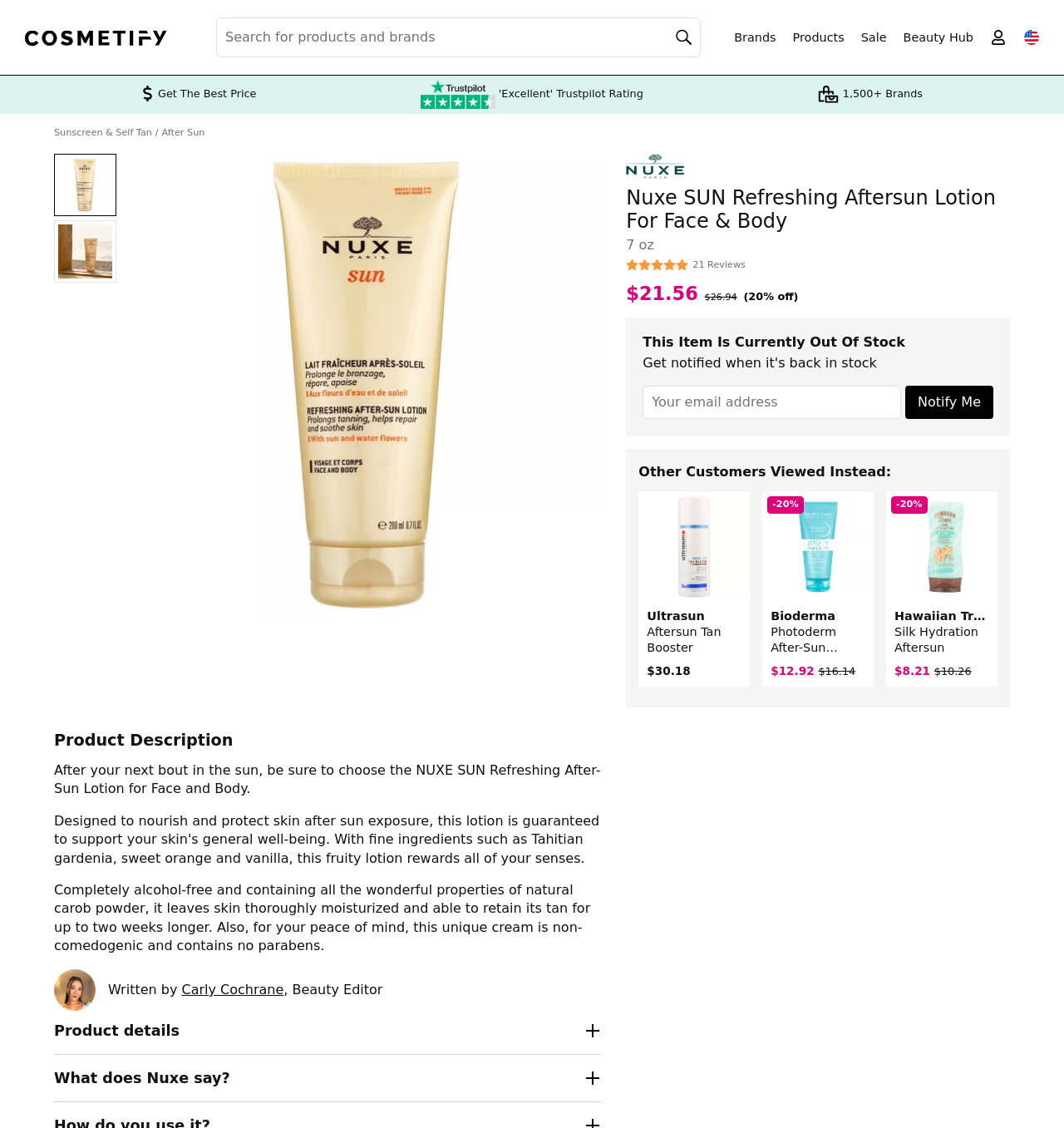Identify the bounding box of the HTML element described as: "Hawaiian Tropic Silk Hydration Aftersun".

[0.833, 0.436, 0.937, 0.586]